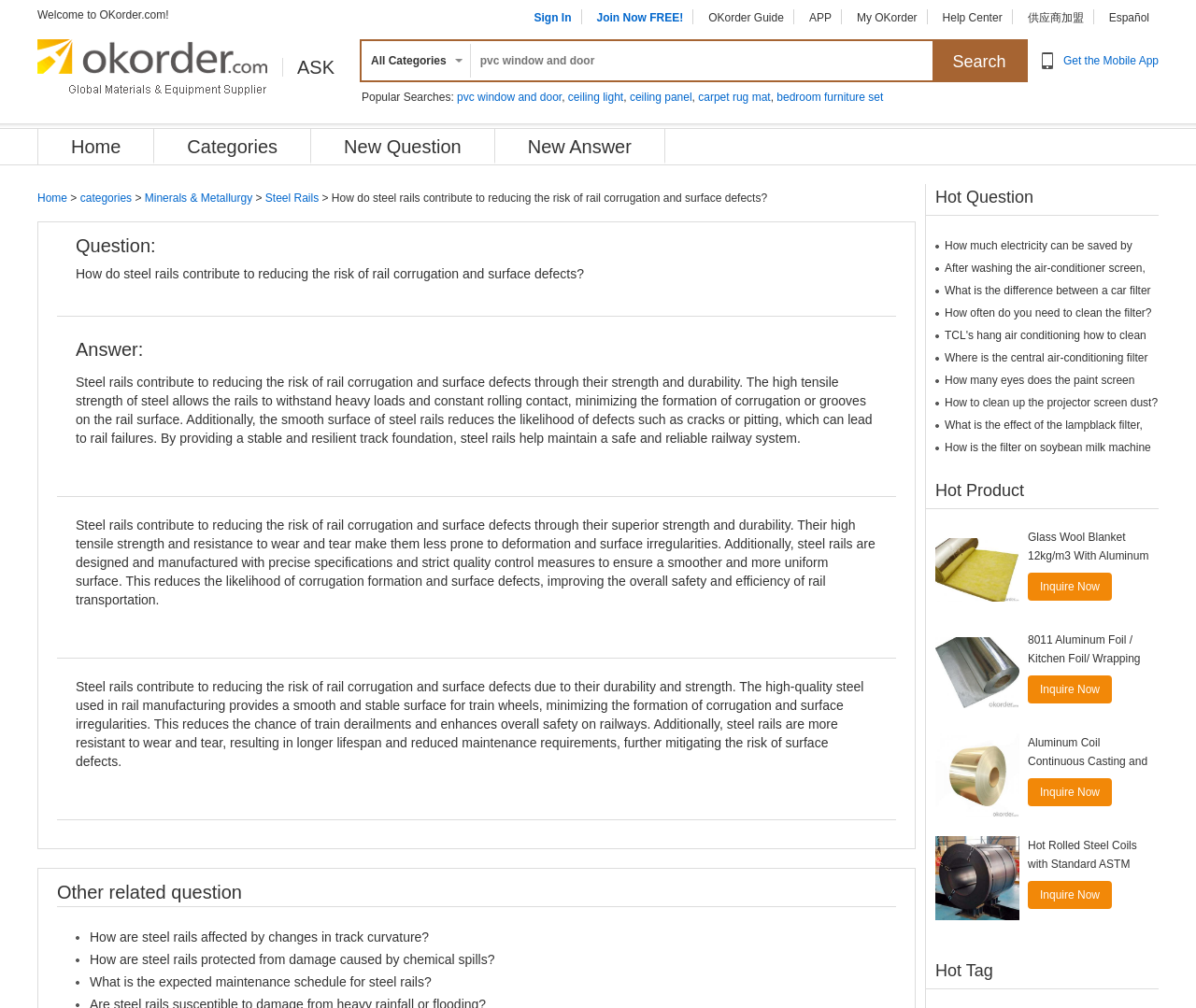Specify the bounding box coordinates of the element's area that should be clicked to execute the given instruction: "Sign in to your account". The coordinates should be four float numbers between 0 and 1, i.e., [left, top, right, bottom].

[0.446, 0.009, 0.478, 0.026]